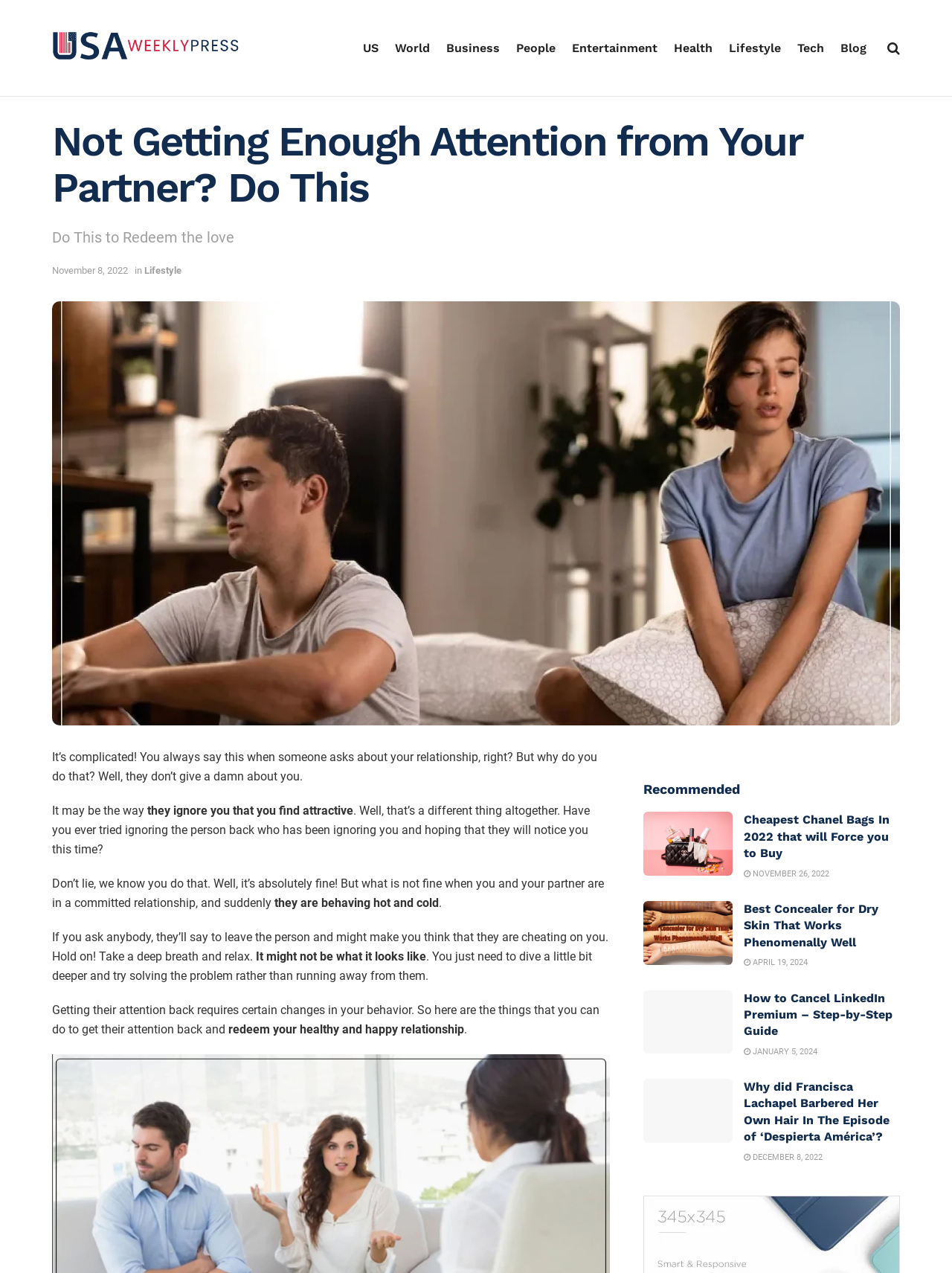Please identify the bounding box coordinates of the area that needs to be clicked to follow this instruction: "Explore the 'Business' category".

None